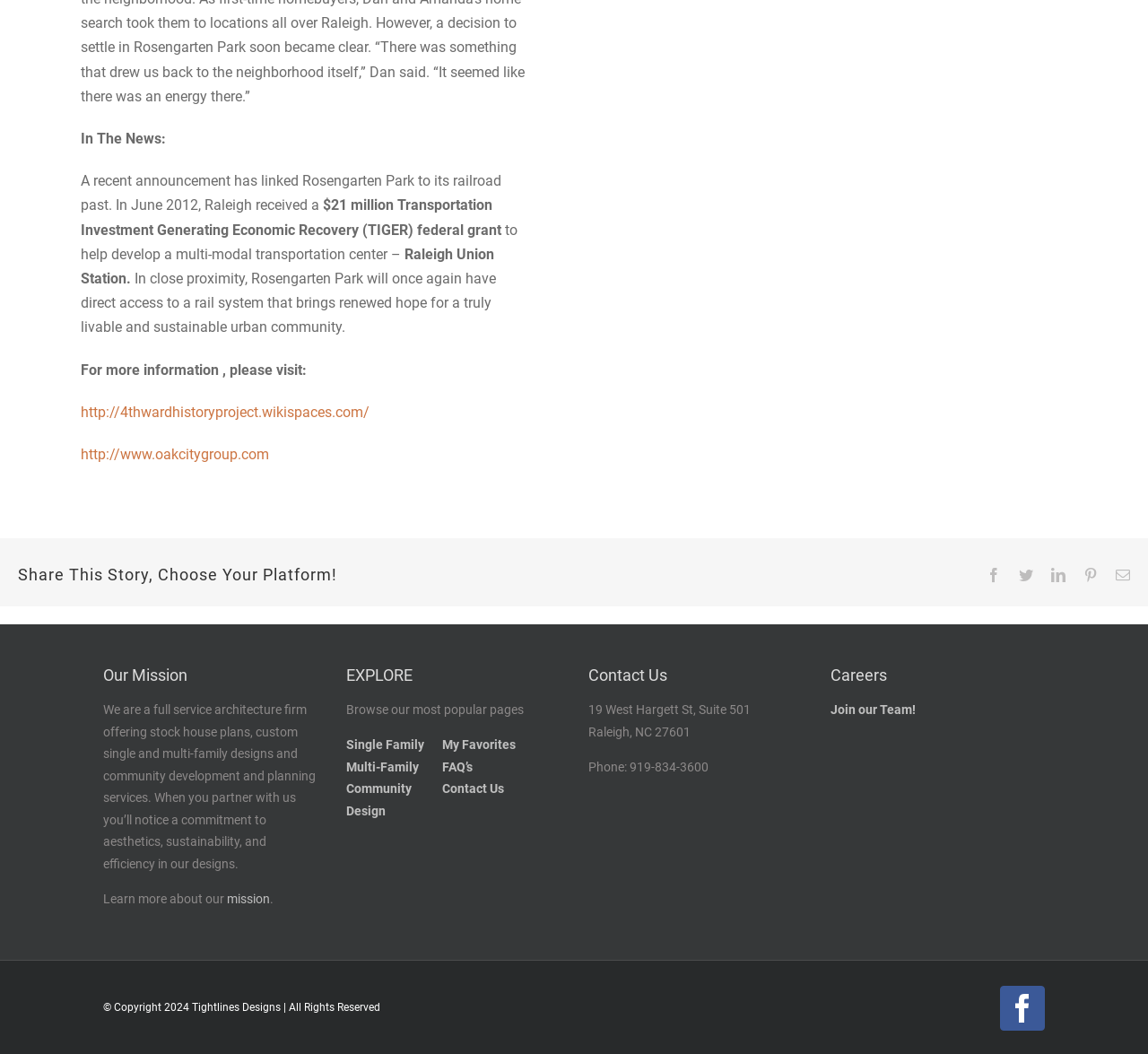Please give a succinct answer using a single word or phrase:
What is the copyright year of the website?

2024